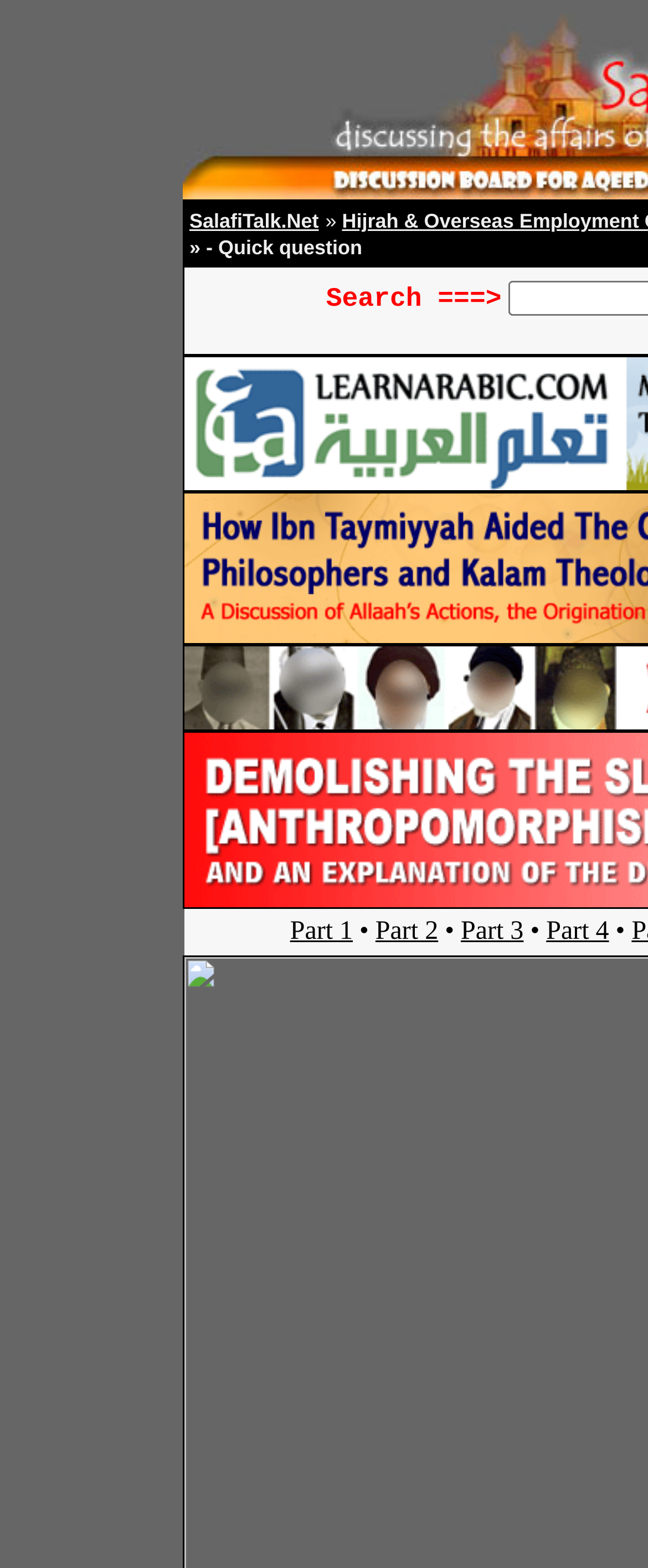Respond to the question below with a concise word or phrase:
What is the last part?

Part 4